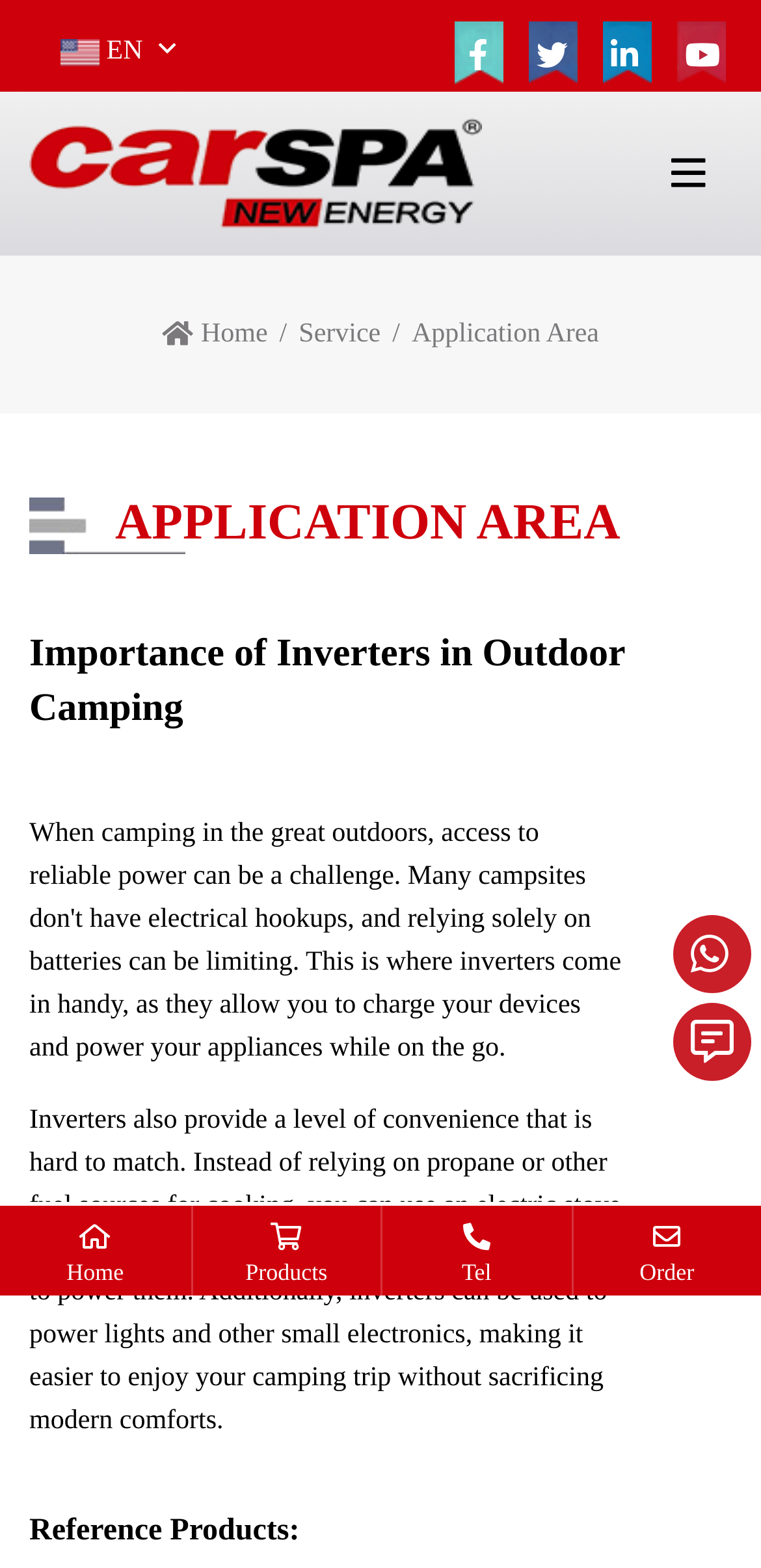Using the webpage screenshot, find the UI element described by aria-label="facebook". Provide the bounding box coordinates in the format (top-left x, top-left y, bottom-right x, bottom-right y), ensuring all values are floating point numbers between 0 and 1.

[0.587, 0.012, 0.669, 0.055]